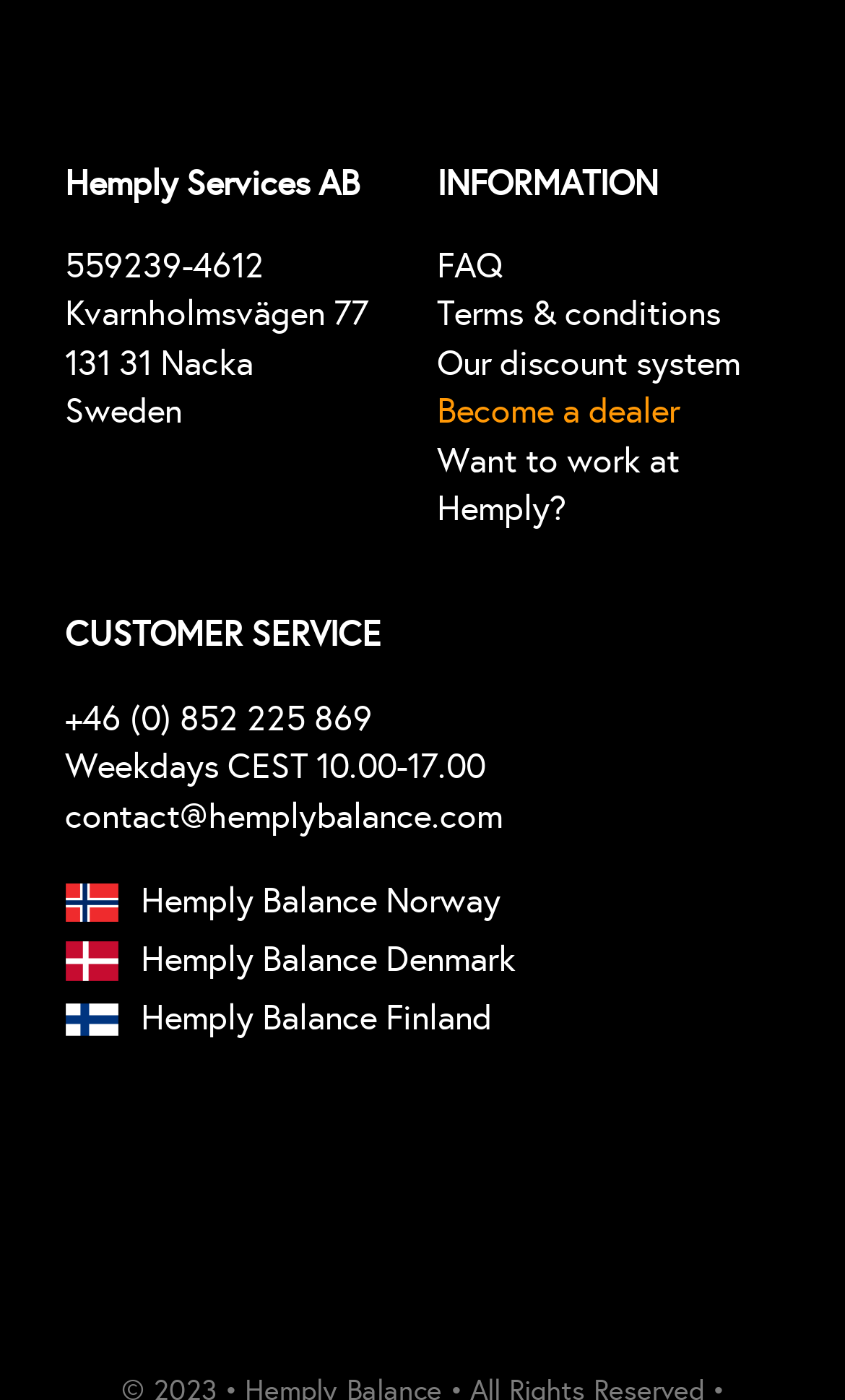Predict the bounding box coordinates of the UI element that matches this description: "contact@hemplybalance.com". The coordinates should be in the format [left, top, right, bottom] with each value between 0 and 1.

[0.077, 0.567, 0.595, 0.597]